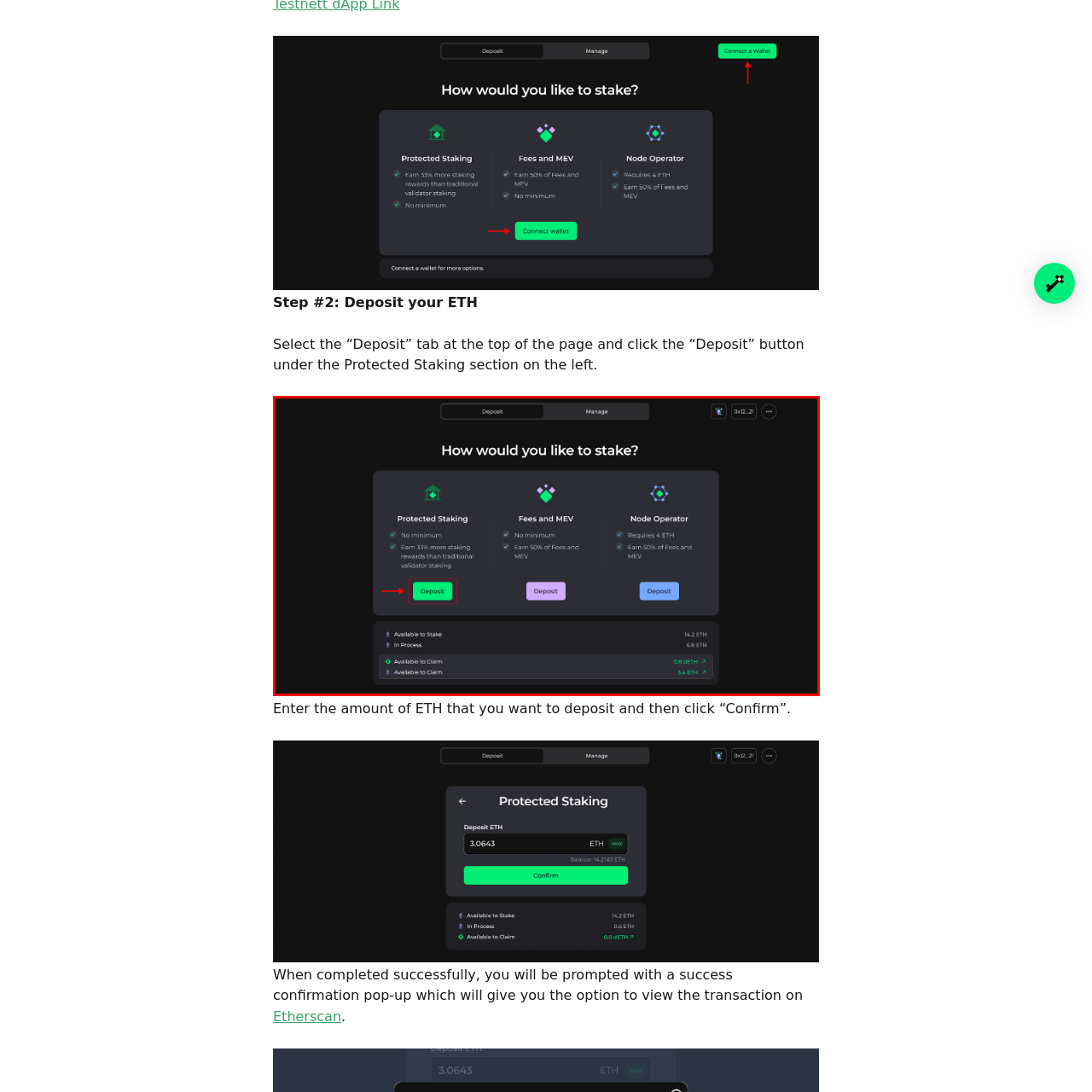What is the theme of the overall design?
Check the image enclosed by the red bounding box and reply to the question using a single word or phrase.

Dark